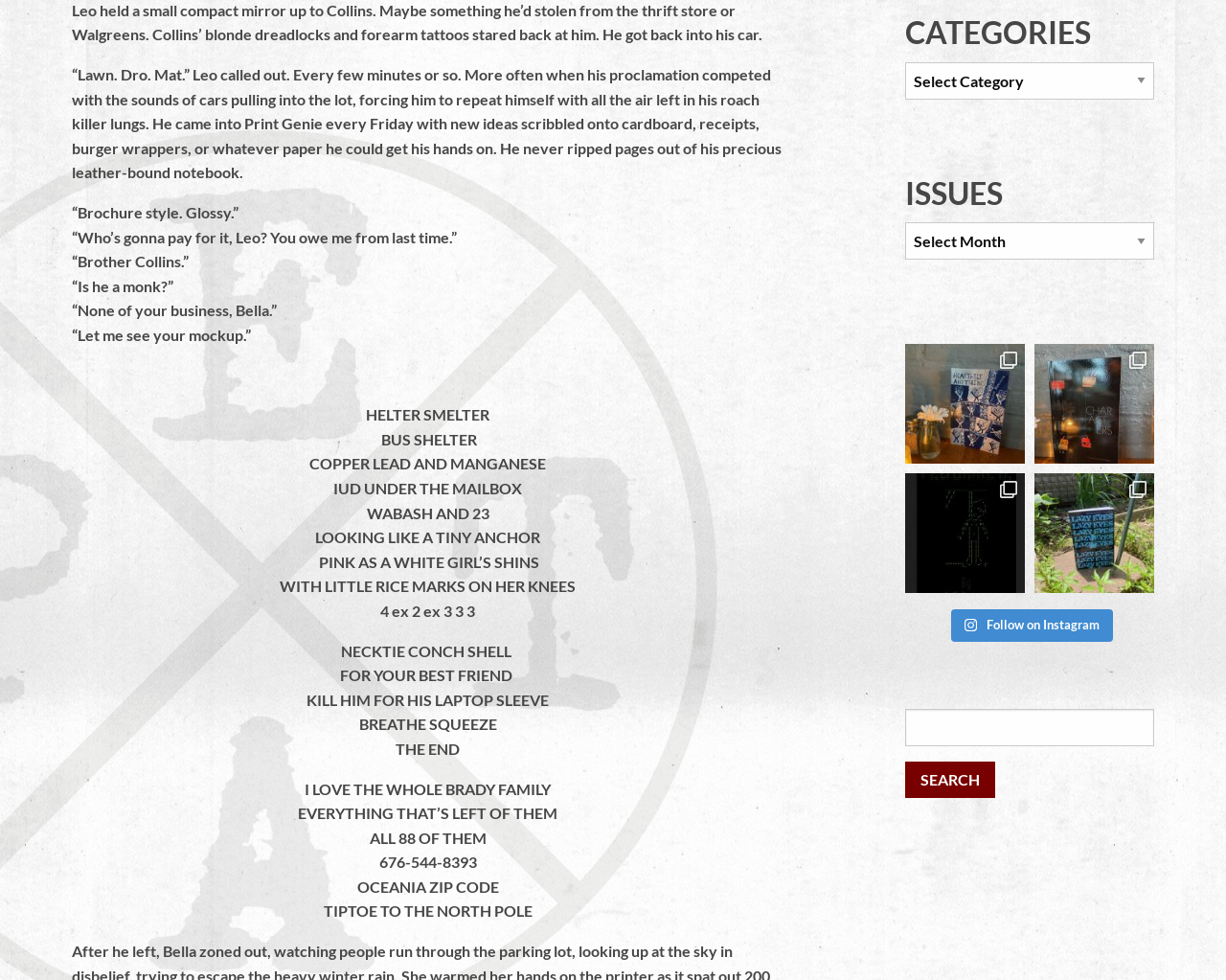What is the purpose of the 'Search' button?
Look at the webpage screenshot and answer the question with a detailed explanation.

The 'Search' button is located near the top of the webpage, and there is a textbox next to it, which suggests that the purpose of the button is to search for books or authors on the Expat Press website.